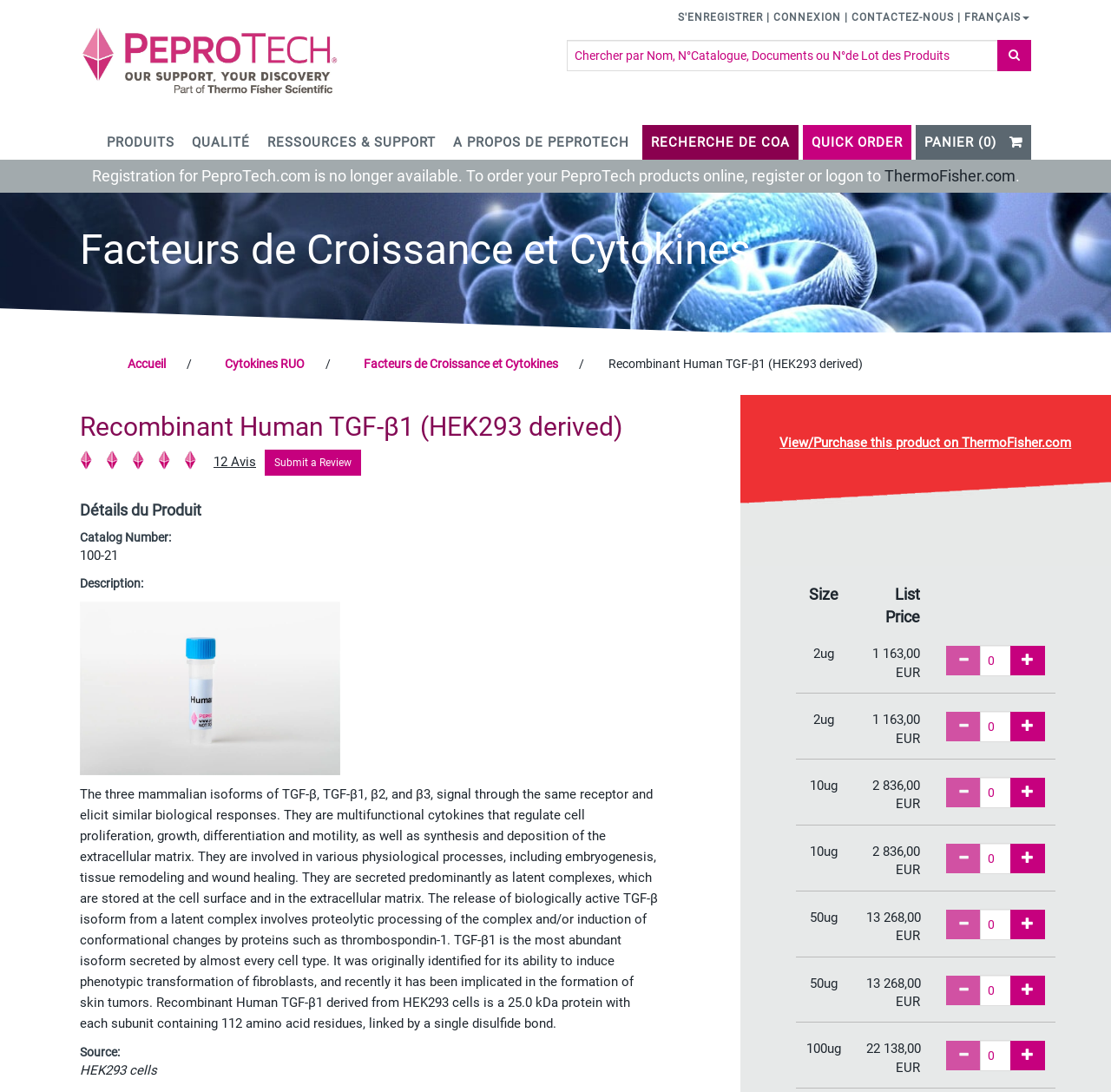How many sizes are available for the product? Look at the image and give a one-word or short phrase answer.

5